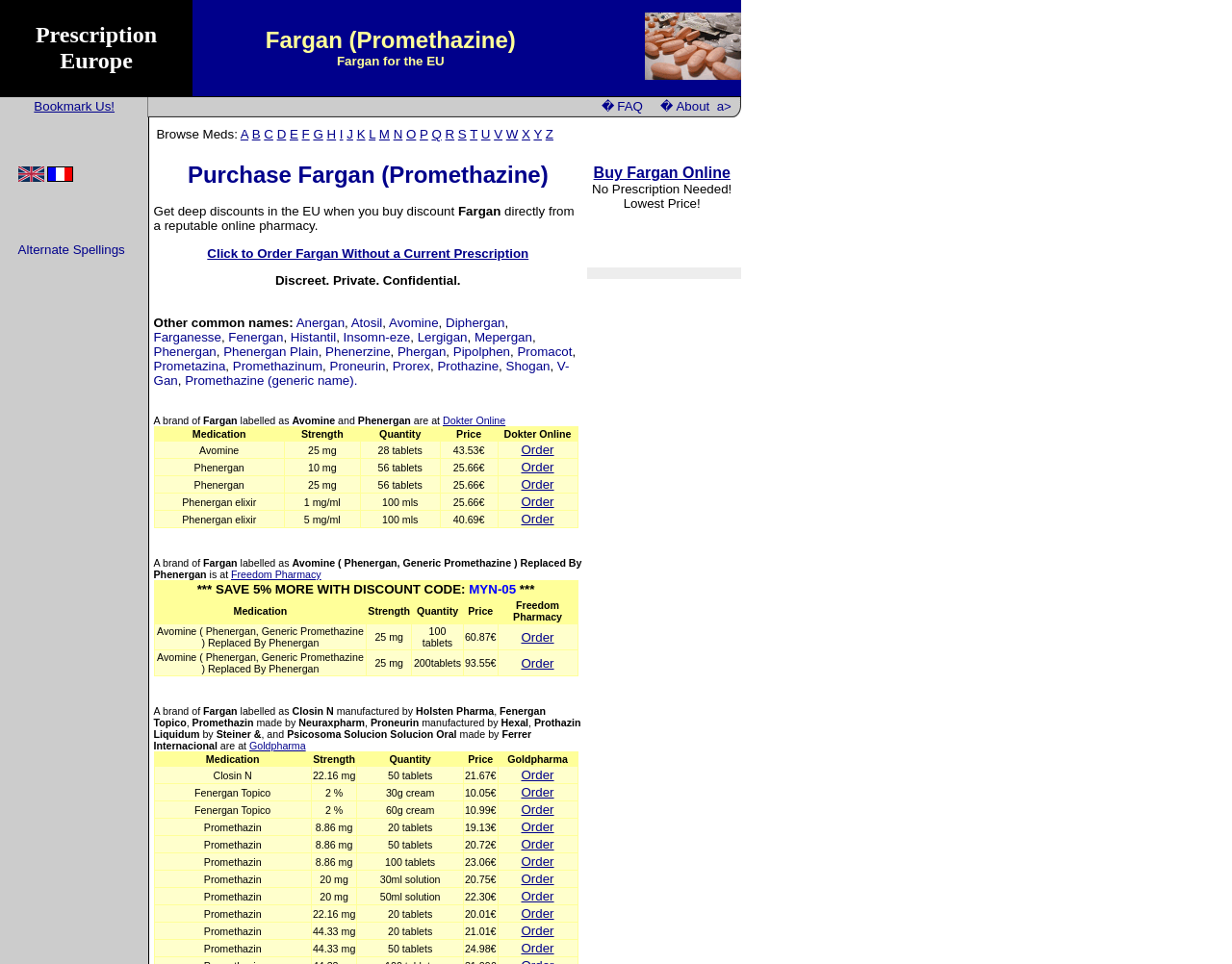Please locate the bounding box coordinates of the region I need to click to follow this instruction: "View FAQ".

[0.482, 0.103, 0.528, 0.118]